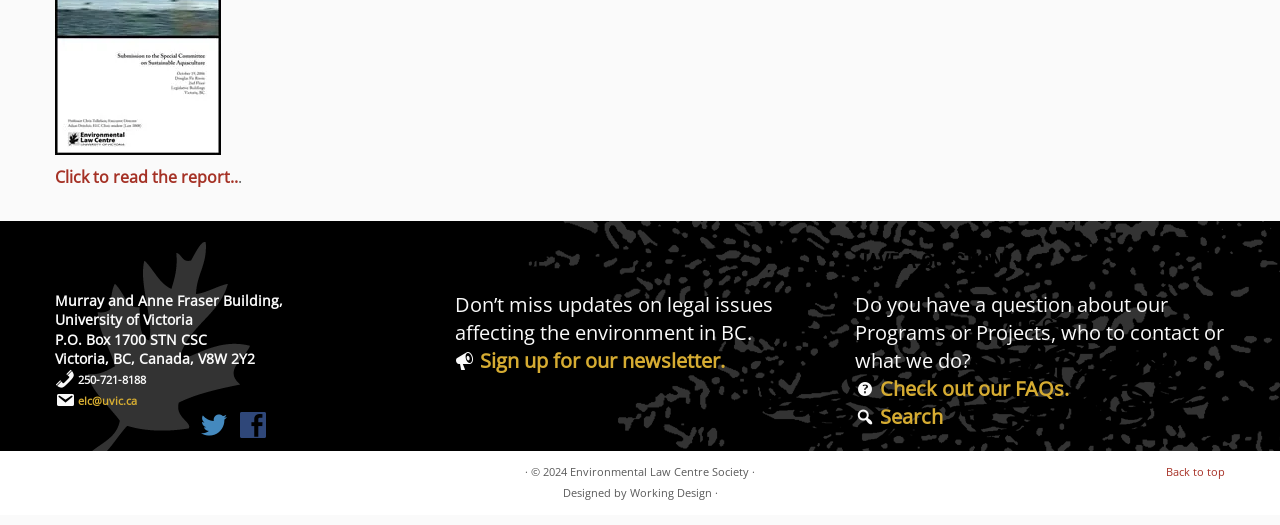What is the copyright information of the website?
Look at the image and respond with a one-word or short-phrase answer.

2024